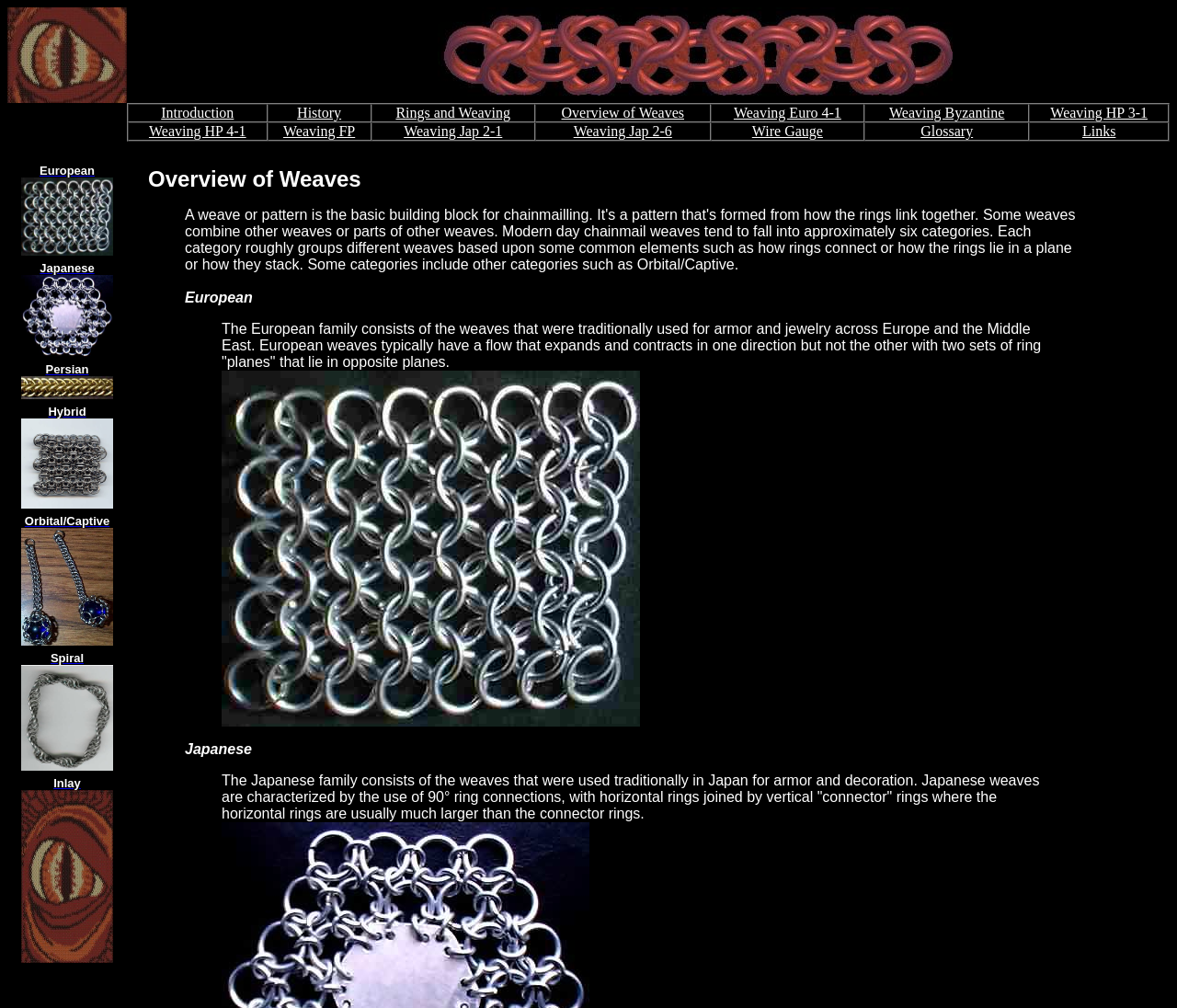Please identify the coordinates of the bounding box for the clickable region that will accomplish this instruction: "Click on Introduction".

[0.109, 0.103, 0.227, 0.121]